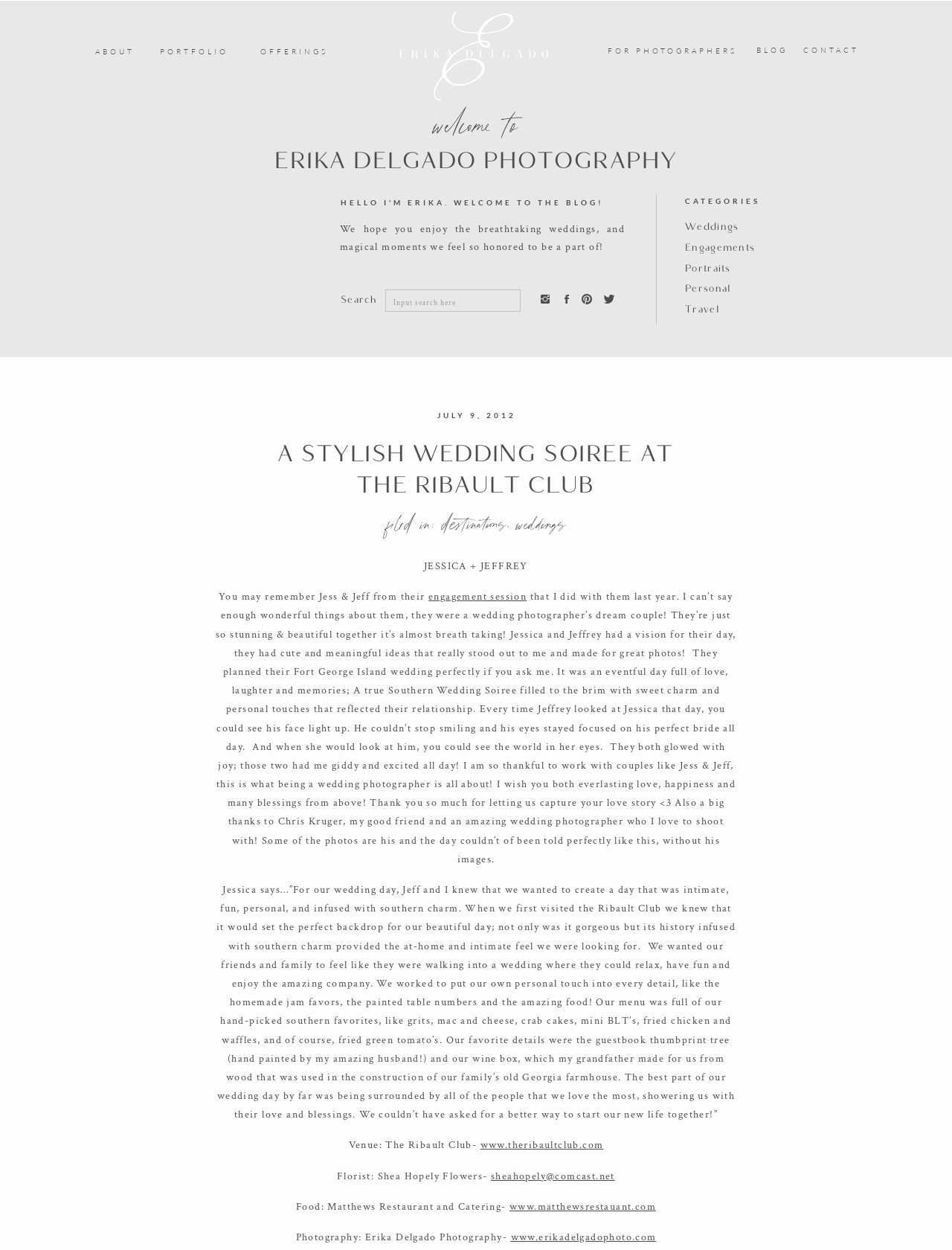Provide a short, one-word or phrase answer to the question below:
What is the name of the bride?

Jessica